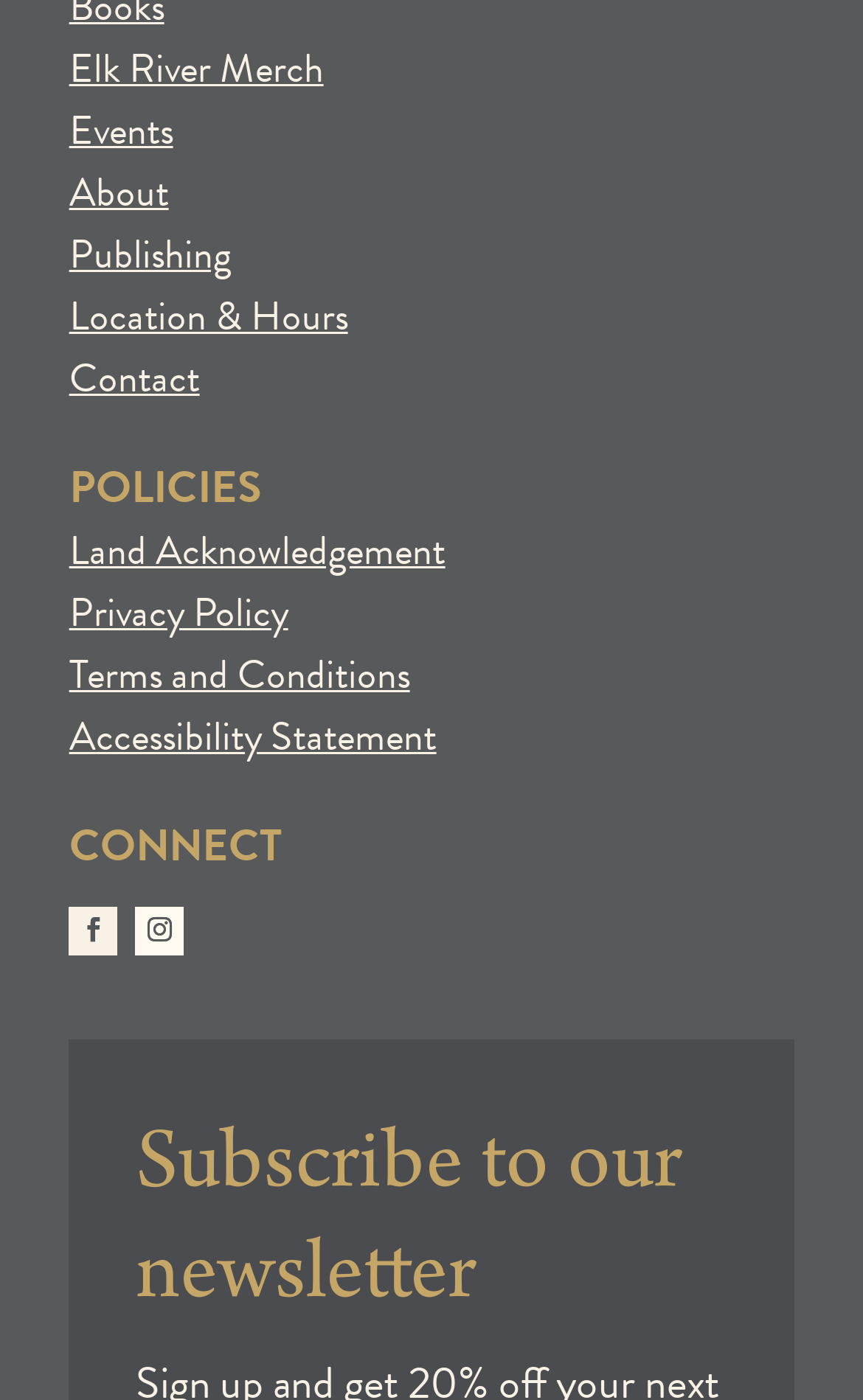Determine the bounding box coordinates of the clickable element necessary to fulfill the instruction: "View location and hours". Provide the coordinates as four float numbers within the 0 to 1 range, i.e., [left, top, right, bottom].

[0.08, 0.204, 0.403, 0.247]